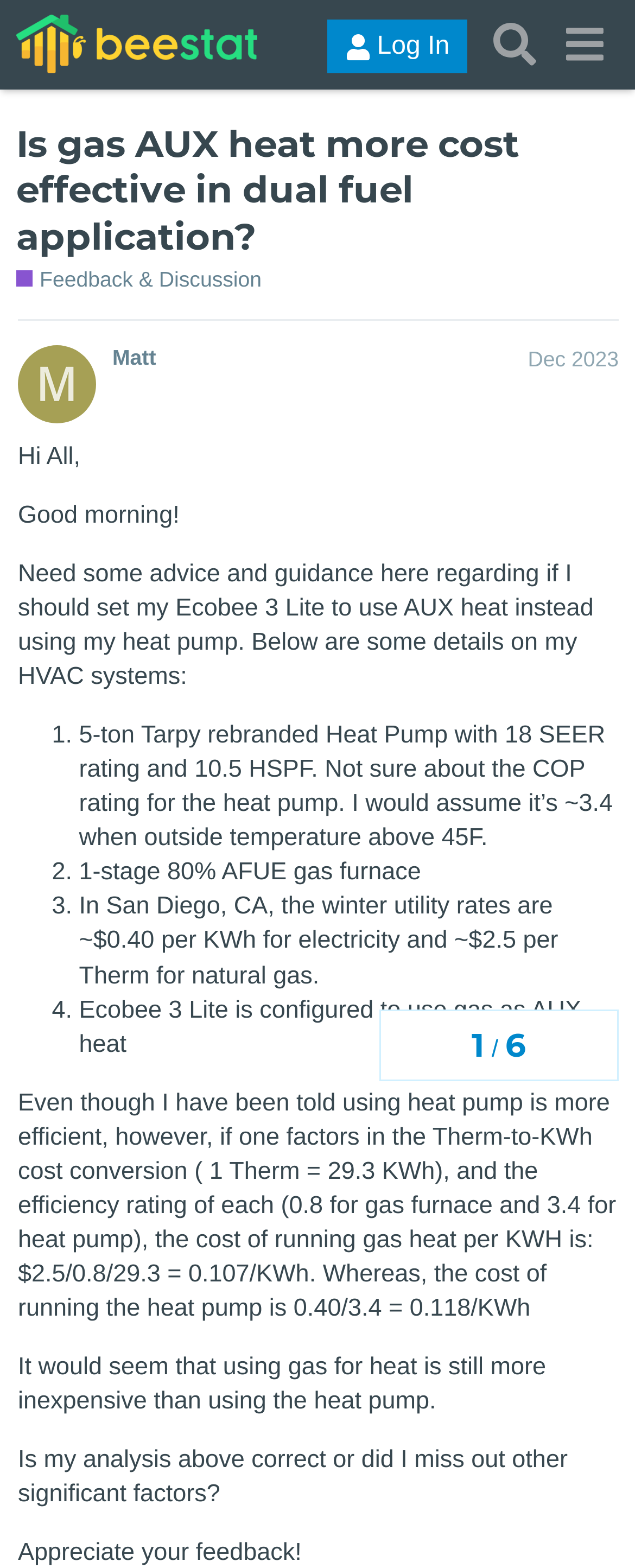Locate the bounding box coordinates of the clickable part needed for the task: "Read the discussion topic 'Is gas AUX heat more cost effective in dual fuel application?'".

[0.026, 0.077, 0.818, 0.165]